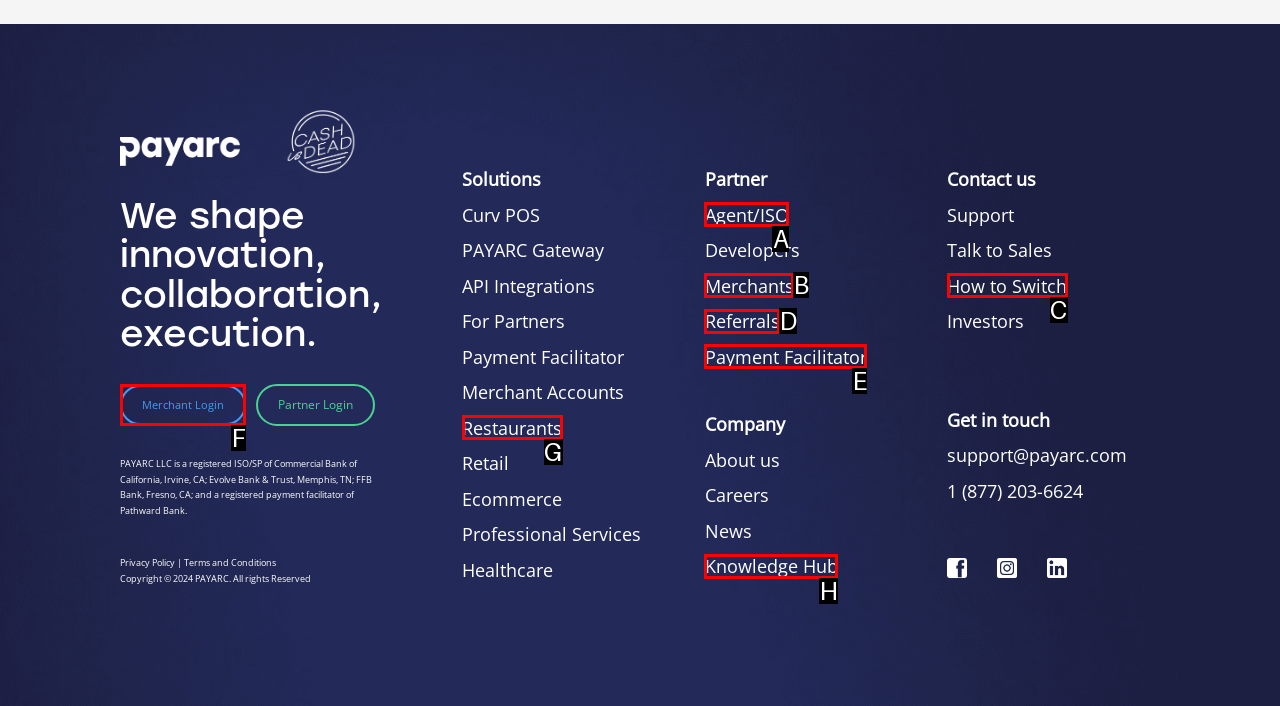Determine the correct UI element to click for this instruction: Click on Merchant Login. Respond with the letter of the chosen element.

F